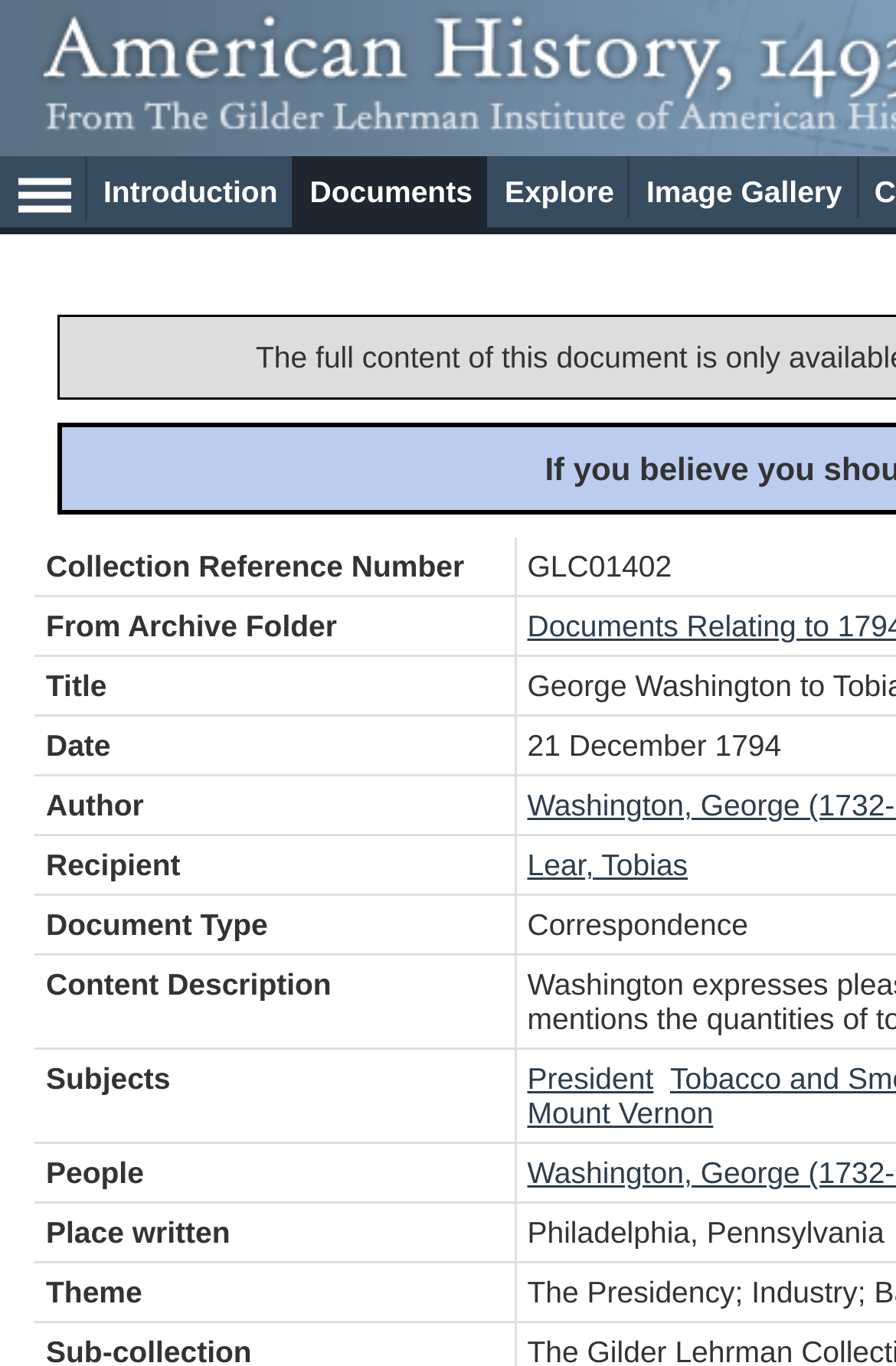Could you specify the bounding box coordinates for the clickable section to complete the following instruction: "View correspondence with Tobias Lear"?

[0.588, 0.621, 0.768, 0.646]